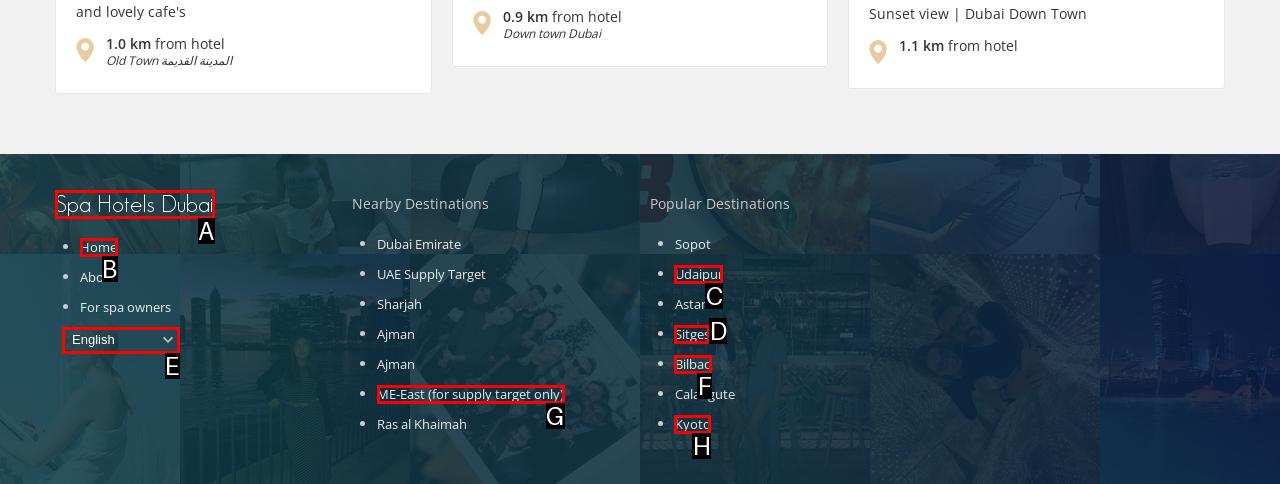Select the HTML element that needs to be clicked to carry out the task: Select English language
Provide the letter of the correct option.

E